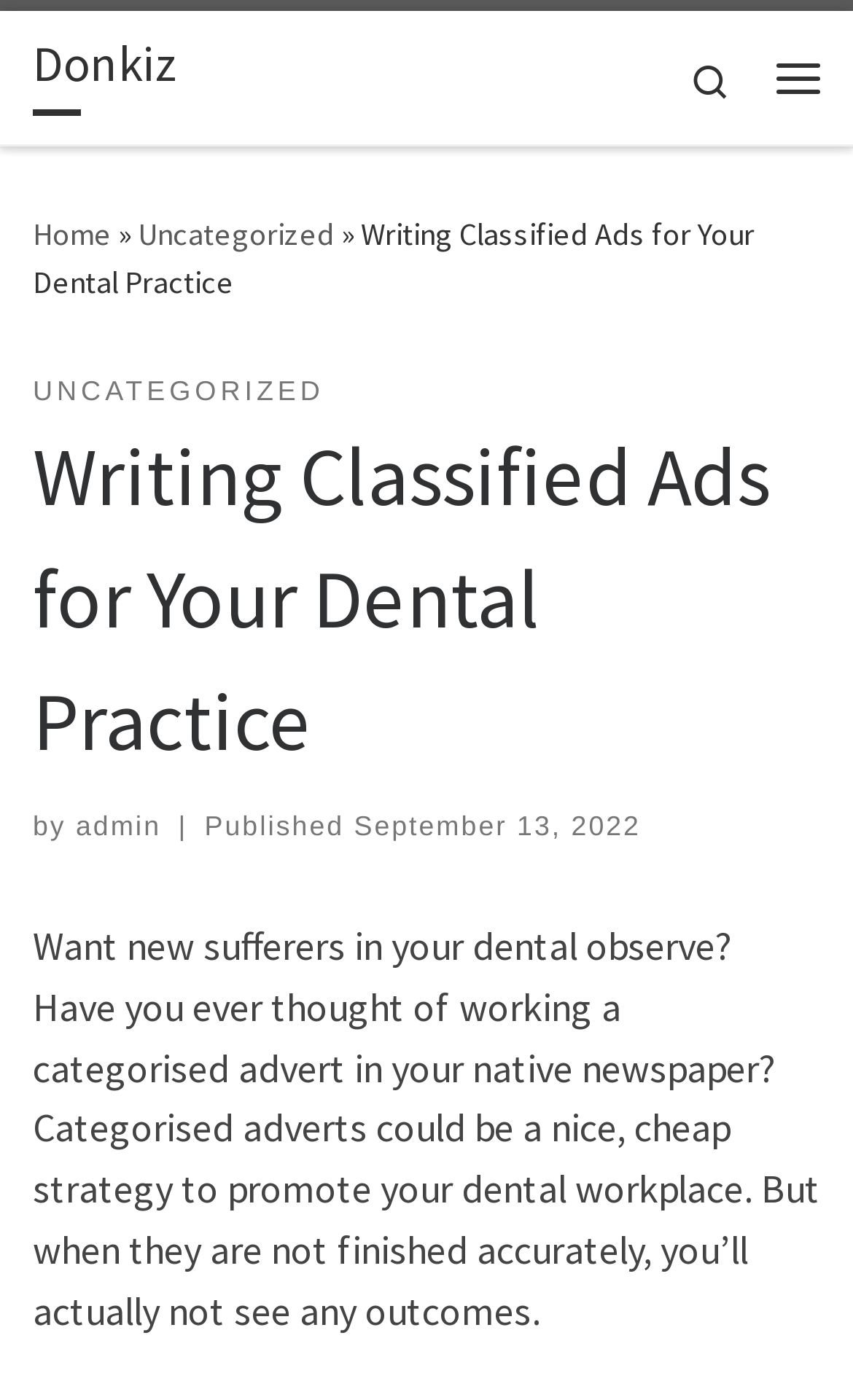Identify the main title of the webpage and generate its text content.

Writing Classified Ads for Your Dental Practice